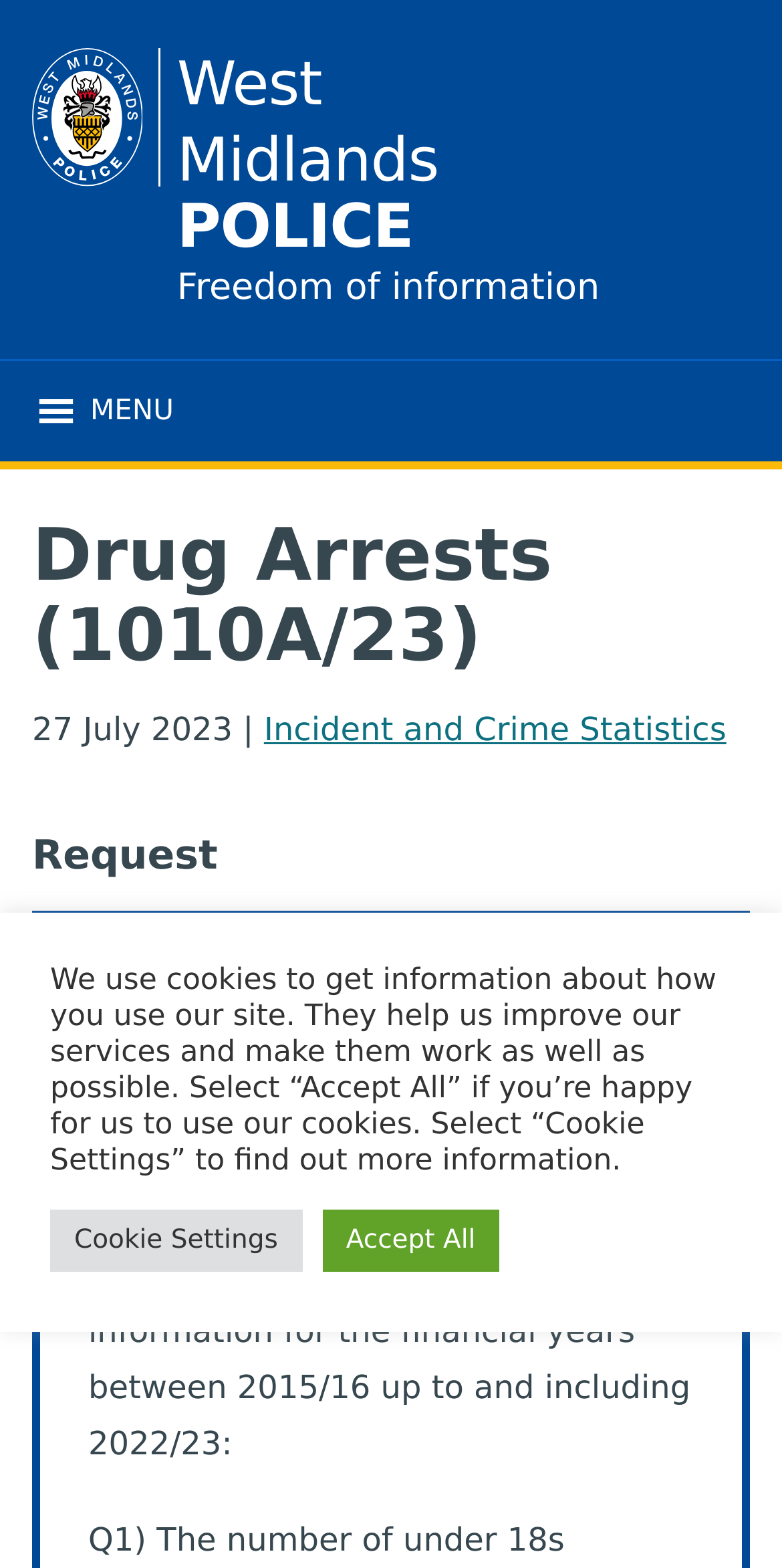What is the purpose of the request?
Using the details from the image, give an elaborate explanation to answer the question.

The purpose of the request can be found in the main content of the webpage, where it says 'This is a request for information under the Freedom of Information Act 2000, regarding arrests for drug offences'.